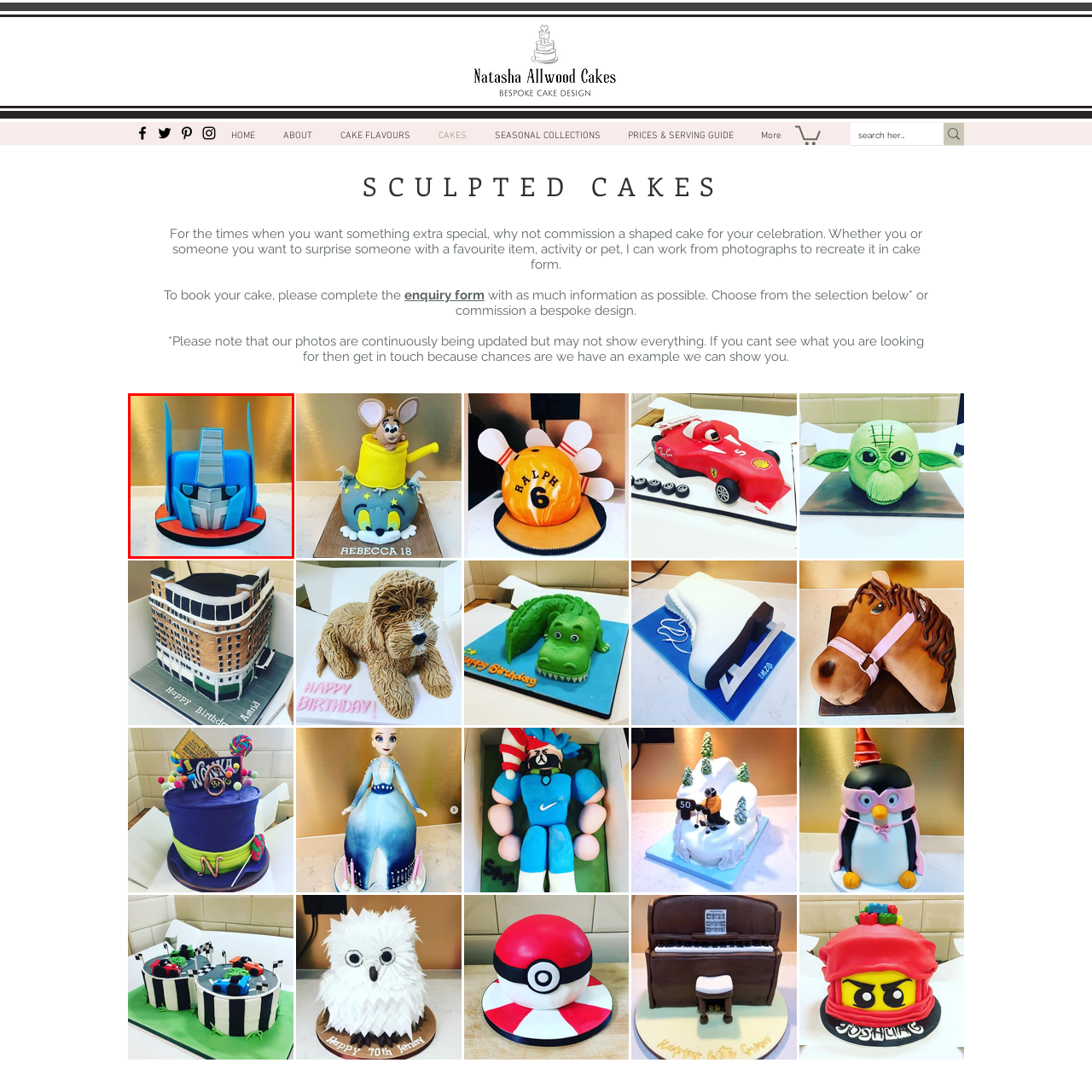What is the color of the border on the cake's base?
Look at the image within the red bounding box and respond with a single word or phrase.

Red